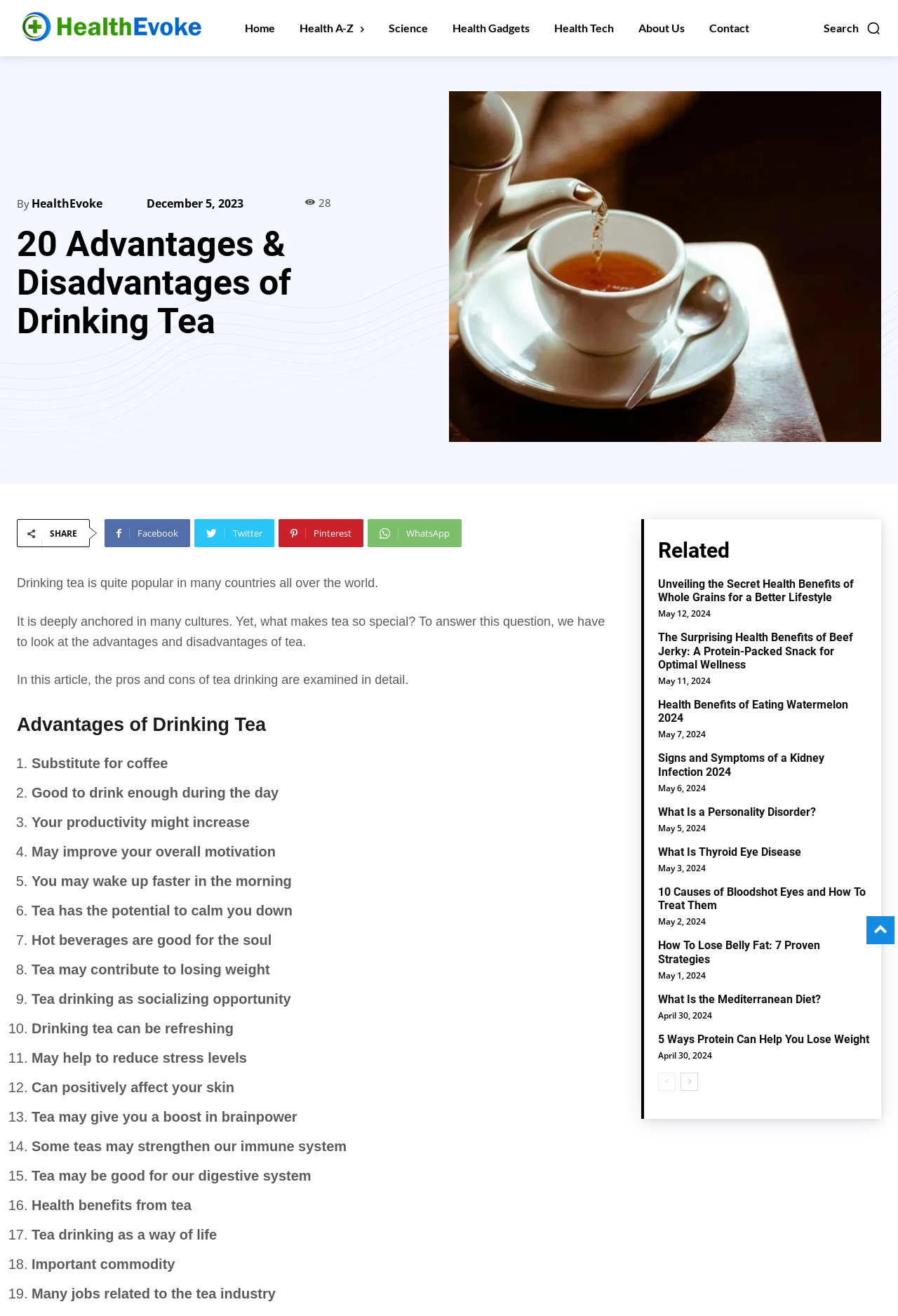Please give a succinct answer to the question in one word or phrase:
How many related articles are listed?

4